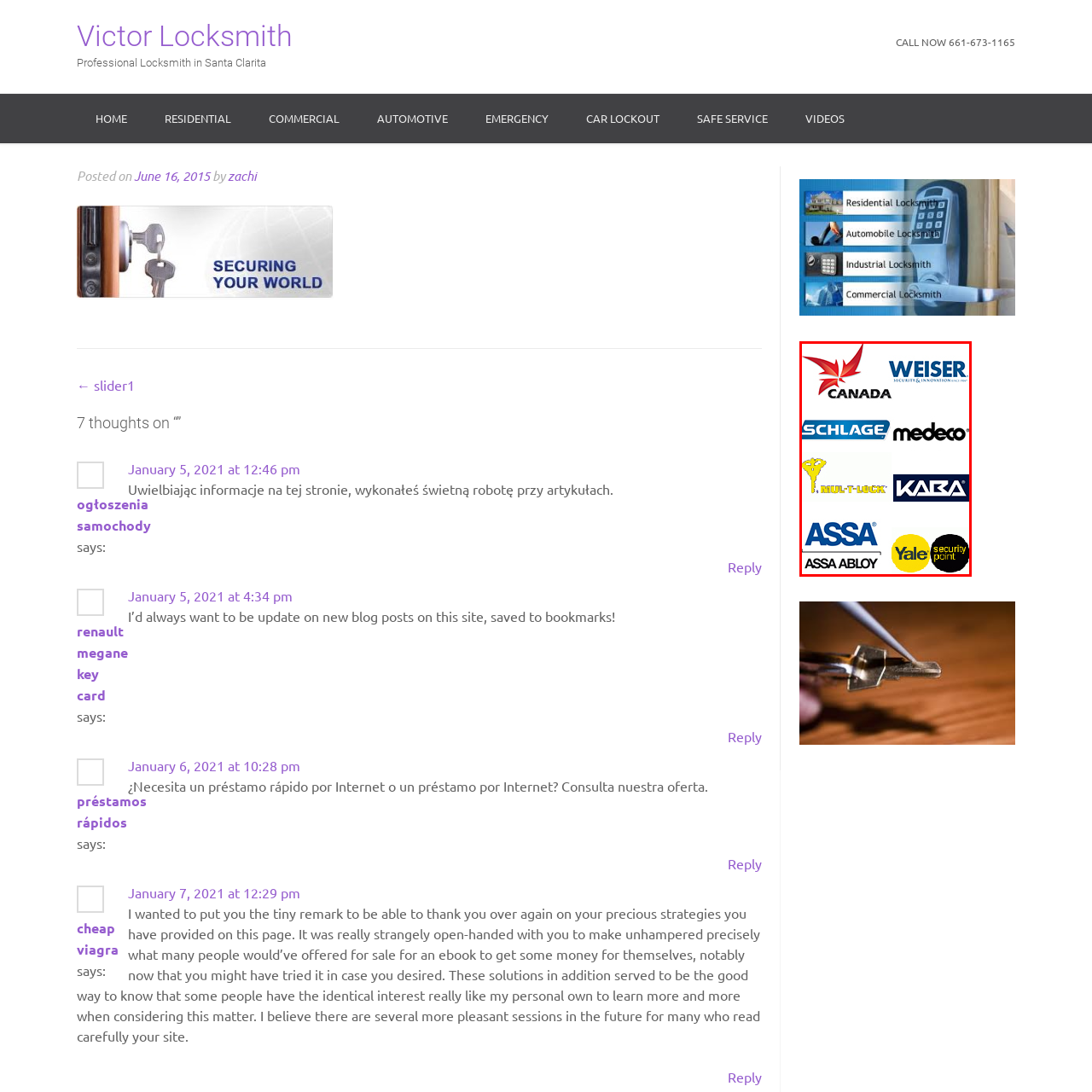View the part of the image surrounded by red, How many rows of logos are there? Respond with a concise word or phrase.

Two